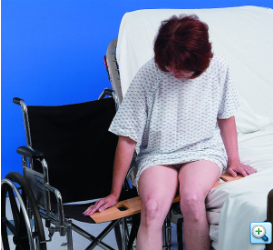Detail the scene depicted in the image with as much precision as possible.

The image depicts a woman in a patient gown who is in the process of using a transfer board to aid her movement from a hospital bed to a wheelchair. The transfer board, a flat slab of wood or plastic, is positioned at an angle between the edge of the bed and the wheelchair seat, providing a stable and smooth surface for her to move across. This tool is essential in minimizing strain and preventing injuries during patient transfers. The background consists of a clean, simple setup with light blue walls and a hospital bed draped in white linens, emphasizing the clinical environment. The scene highlights the importance of assistive devices like the transfer board in enhancing mobility and independence for patients, ensuring a safer transfer process.